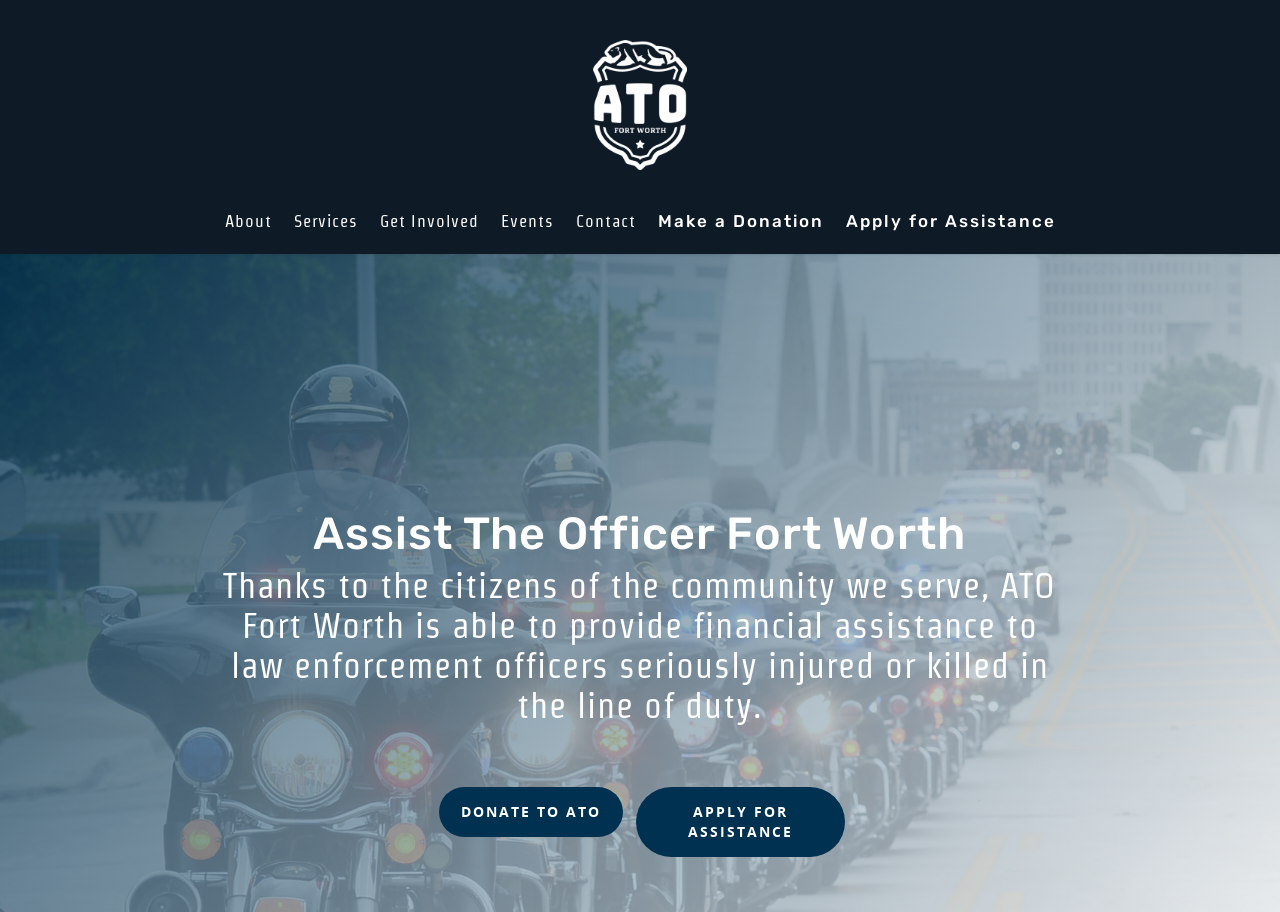What is the relationship between the organization and the community?
Please provide a full and detailed response to the question.

The relationship between the organization and the community can be inferred from the heading below the navigation menu, where it is written that 'Thanks to the citizens of the community we serve...'.